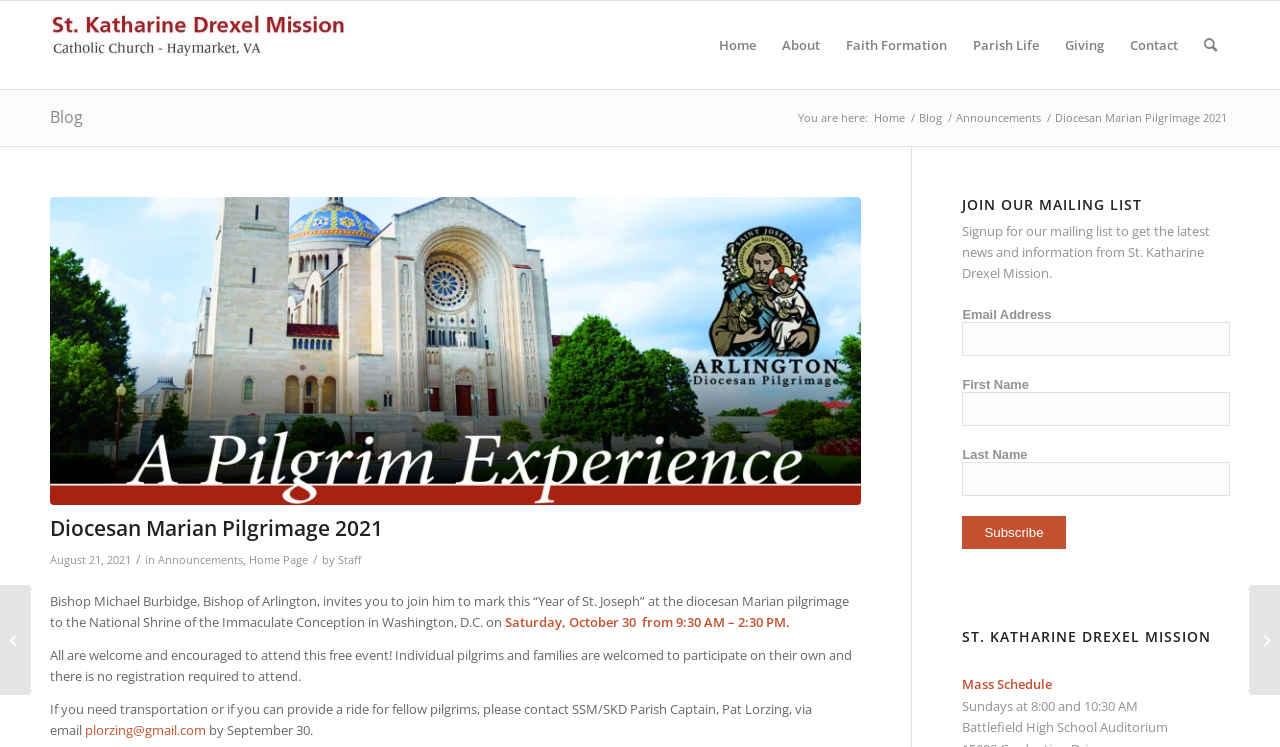Determine the bounding box coordinates of the section I need to click to execute the following instruction: "Subscribe to the mailing list". Provide the coordinates as four float numbers between 0 and 1, i.e., [left, top, right, bottom].

[0.752, 0.691, 0.833, 0.735]